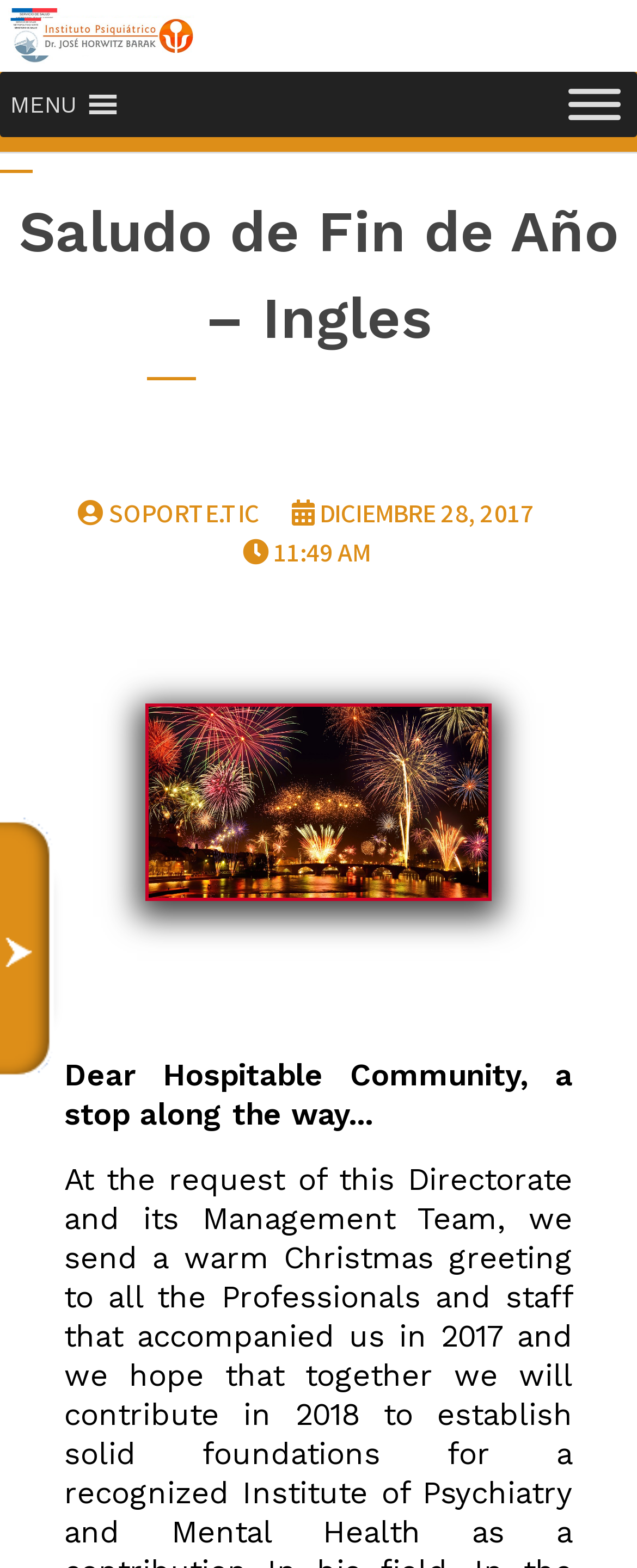What is the theme of the image on the webpage?
Answer the question with detailed information derived from the image.

I found the image element with the description 'espectaculo de fuegos artificiales en el rin 1200 x 675' which has a bounding box coordinate of [0.234, 0.451, 0.766, 0.572]. This suggests that the image is related to fireworks.